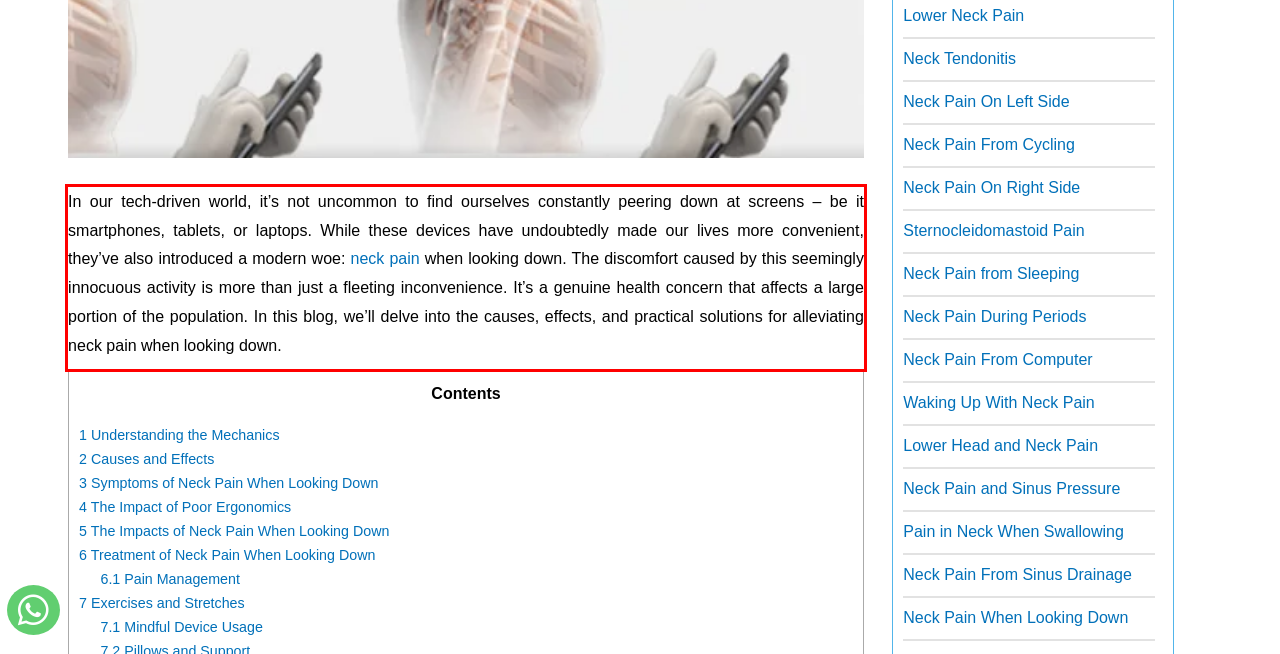Please identify the text within the red rectangular bounding box in the provided webpage screenshot.

In our tech-driven world, it’s not uncommon to find ourselves constantly peering down at screens – be it smartphones, tablets, or laptops. While these devices have undoubtedly made our lives more convenient, they’ve also introduced a modern woe: neck pain when looking down. The discomfort caused by this seemingly innocuous activity is more than just a fleeting inconvenience. It’s a genuine health concern that affects a large portion of the population. In this blog, we’ll delve into the causes, effects, and practical solutions for alleviating neck pain when looking down.